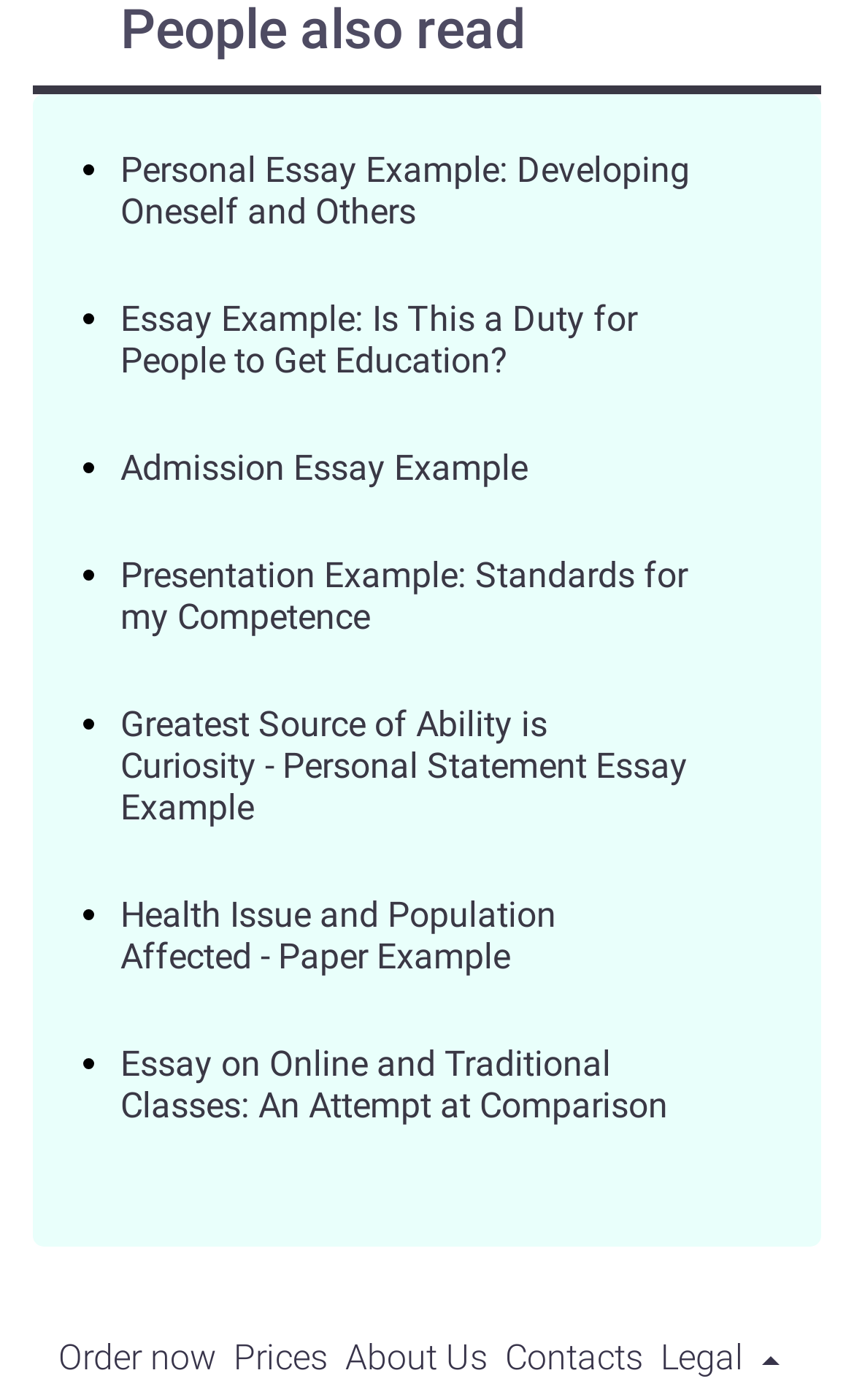Please locate the bounding box coordinates of the element that should be clicked to achieve the given instruction: "Check prices".

[0.273, 0.955, 0.383, 0.985]